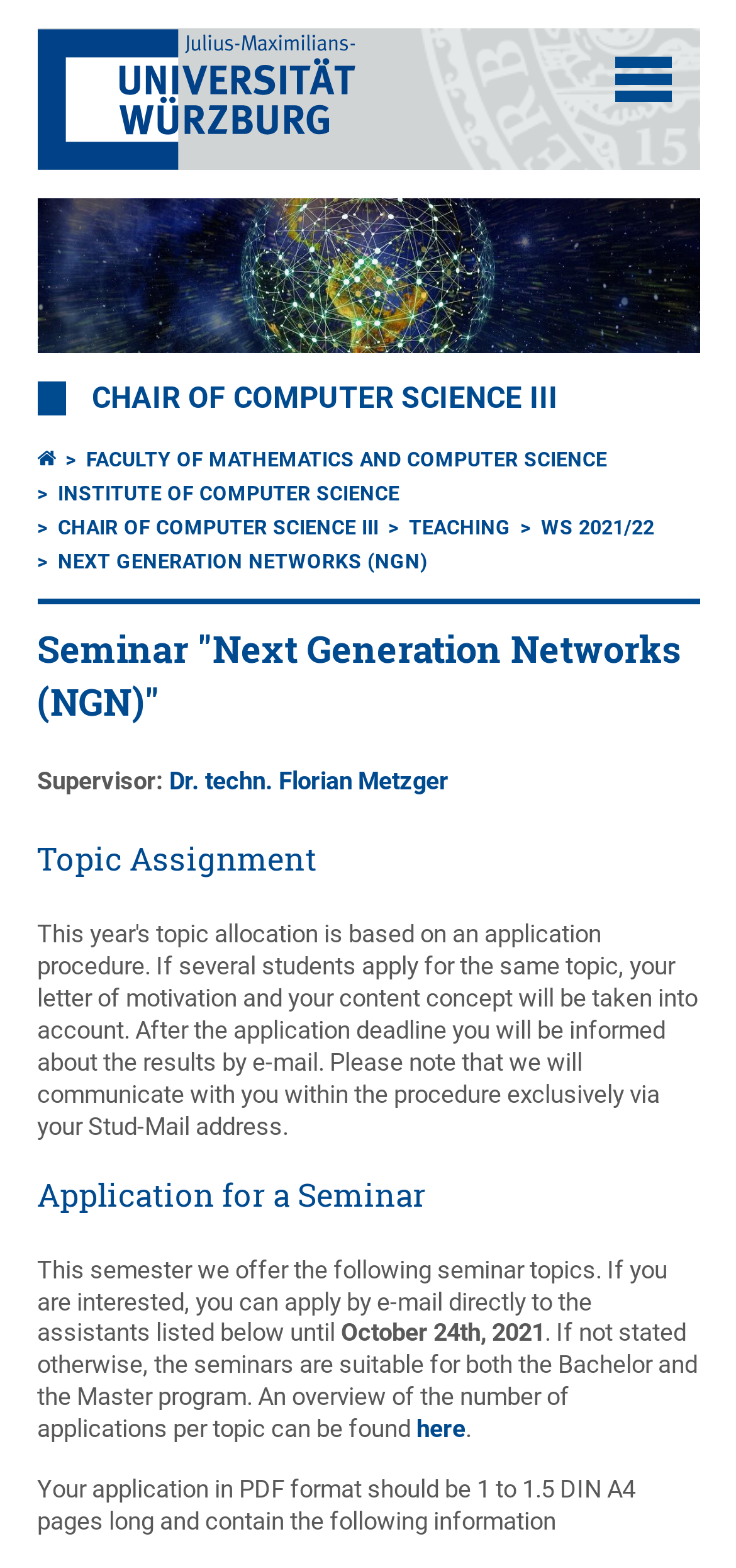Determine the bounding box coordinates for the area that needs to be clicked to fulfill this task: "Apply for a seminar". The coordinates must be given as four float numbers between 0 and 1, i.e., [left, top, right, bottom].

[0.229, 0.49, 0.609, 0.51]